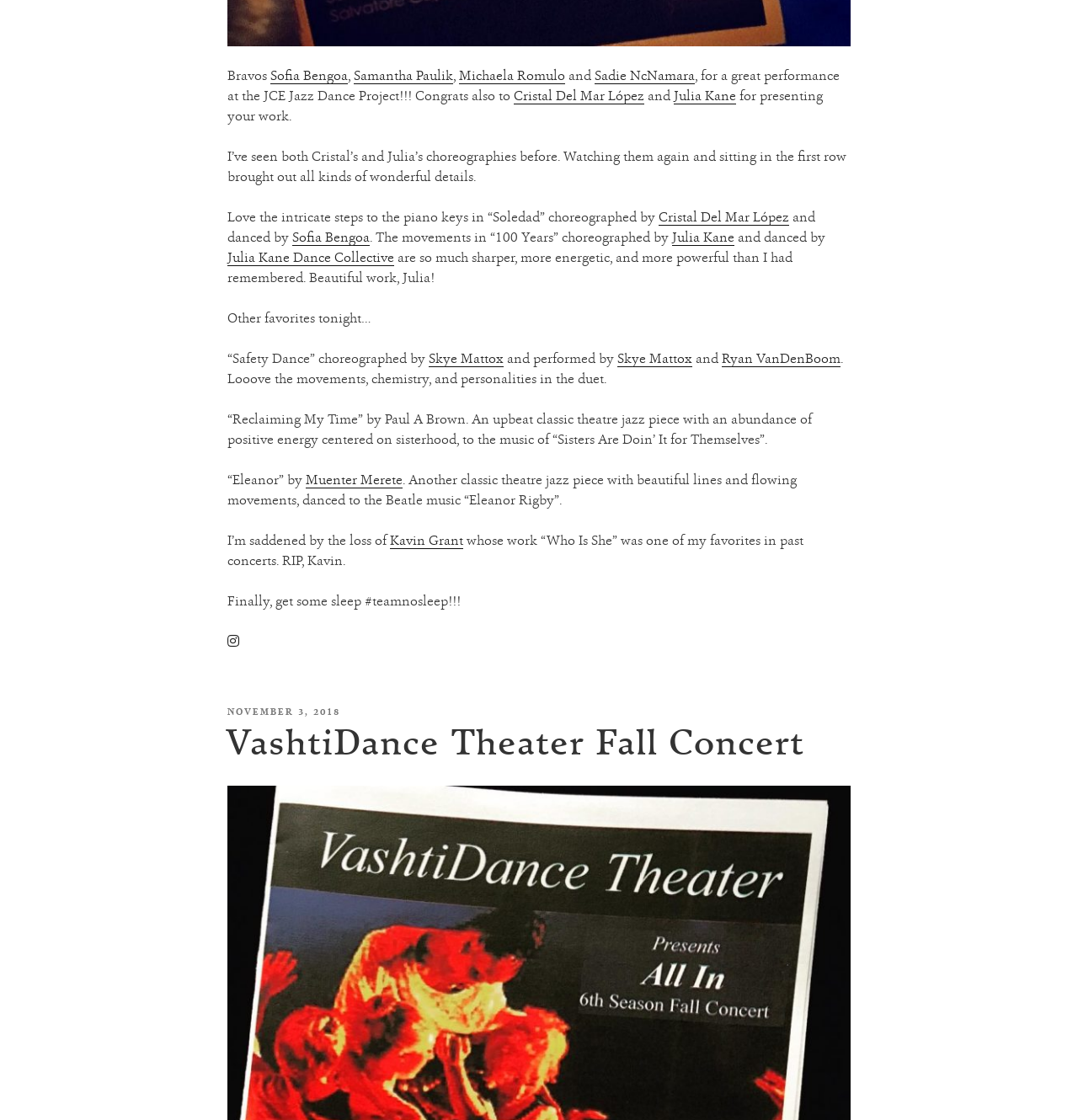Please specify the bounding box coordinates for the clickable region that will help you carry out the instruction: "Click on the link to Cristal Del Mar López's choreography".

[0.611, 0.186, 0.732, 0.201]